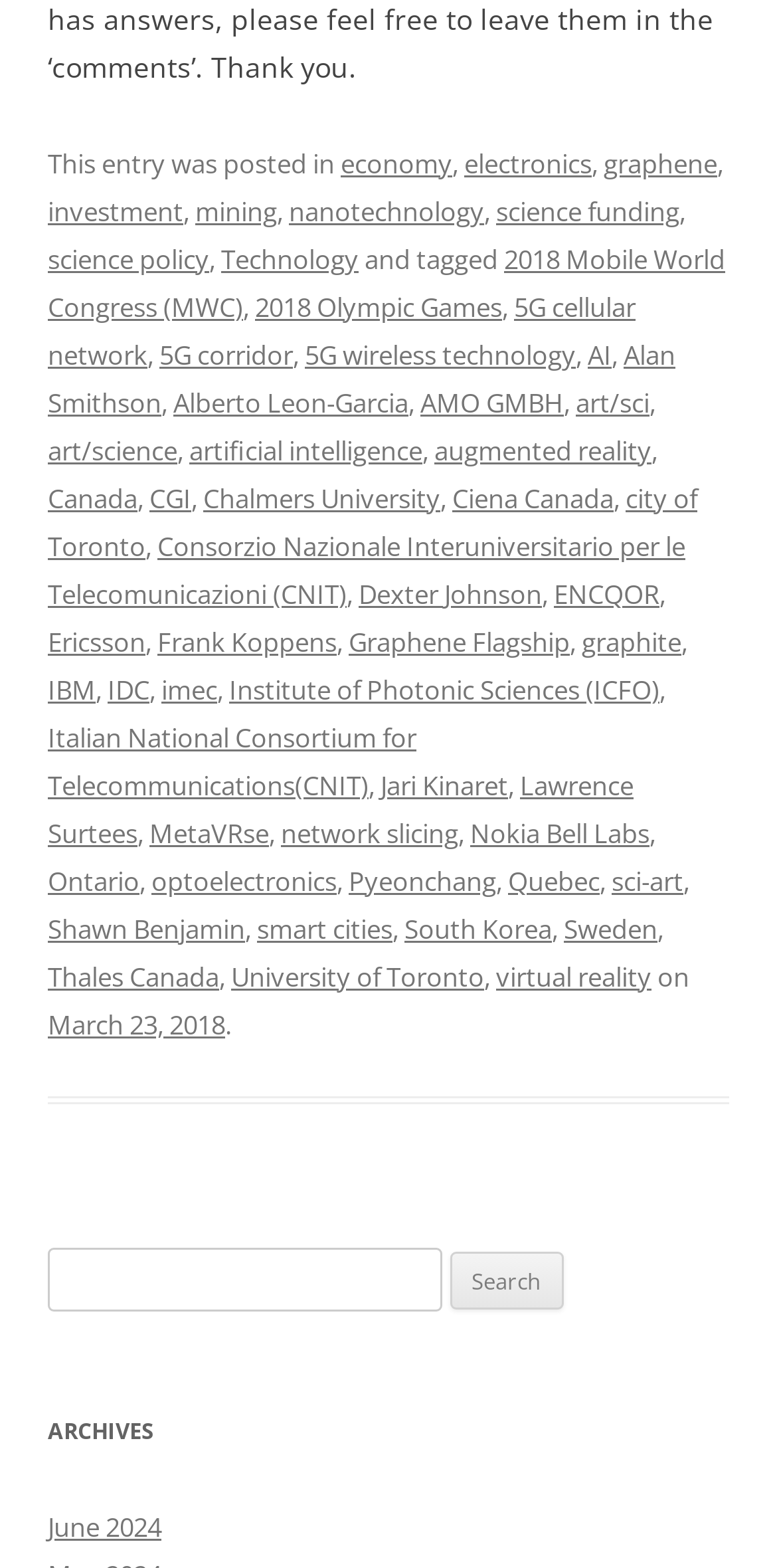Show the bounding box coordinates for the HTML element described as: "ENCQOR".

[0.713, 0.367, 0.849, 0.39]